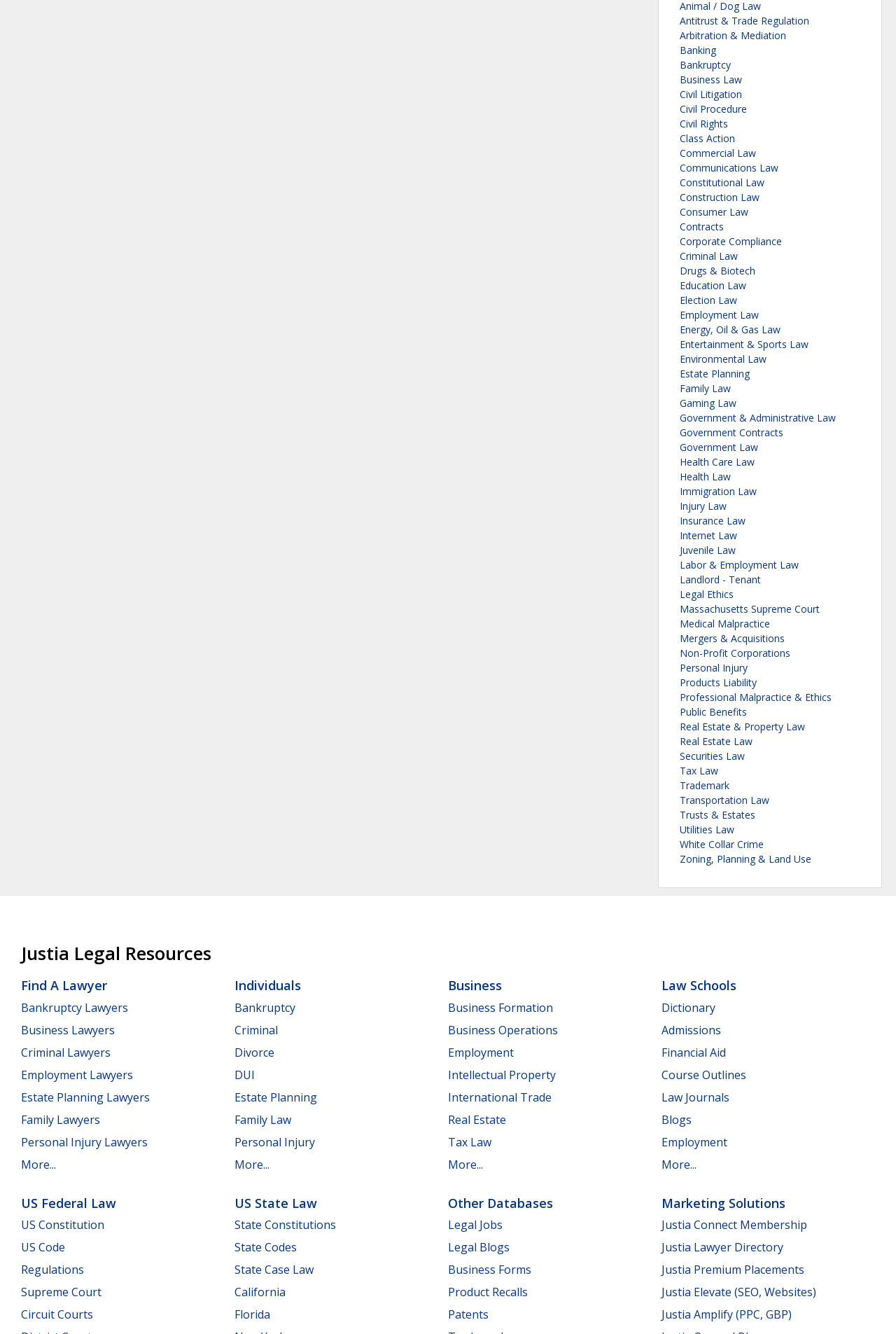Using the format (top-left x, top-left y, bottom-right x, bottom-right y), provide the bounding box coordinates for the described UI element. All values should be floating point numbers between 0 and 1: Energy, Oil & Gas Law

[0.759, 0.242, 0.871, 0.252]